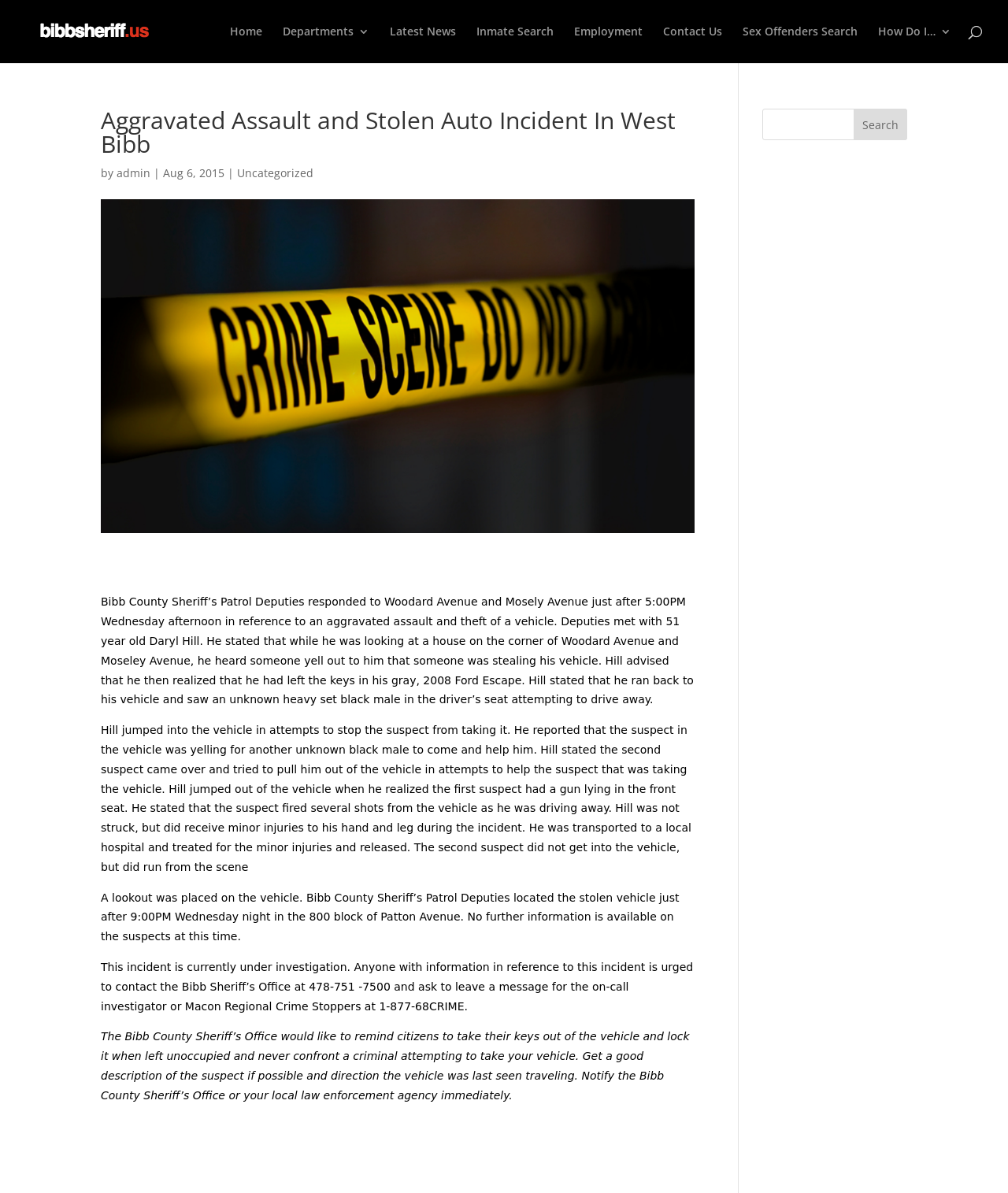Provide the bounding box coordinates of the HTML element described by the text: "admin".

[0.116, 0.139, 0.149, 0.151]